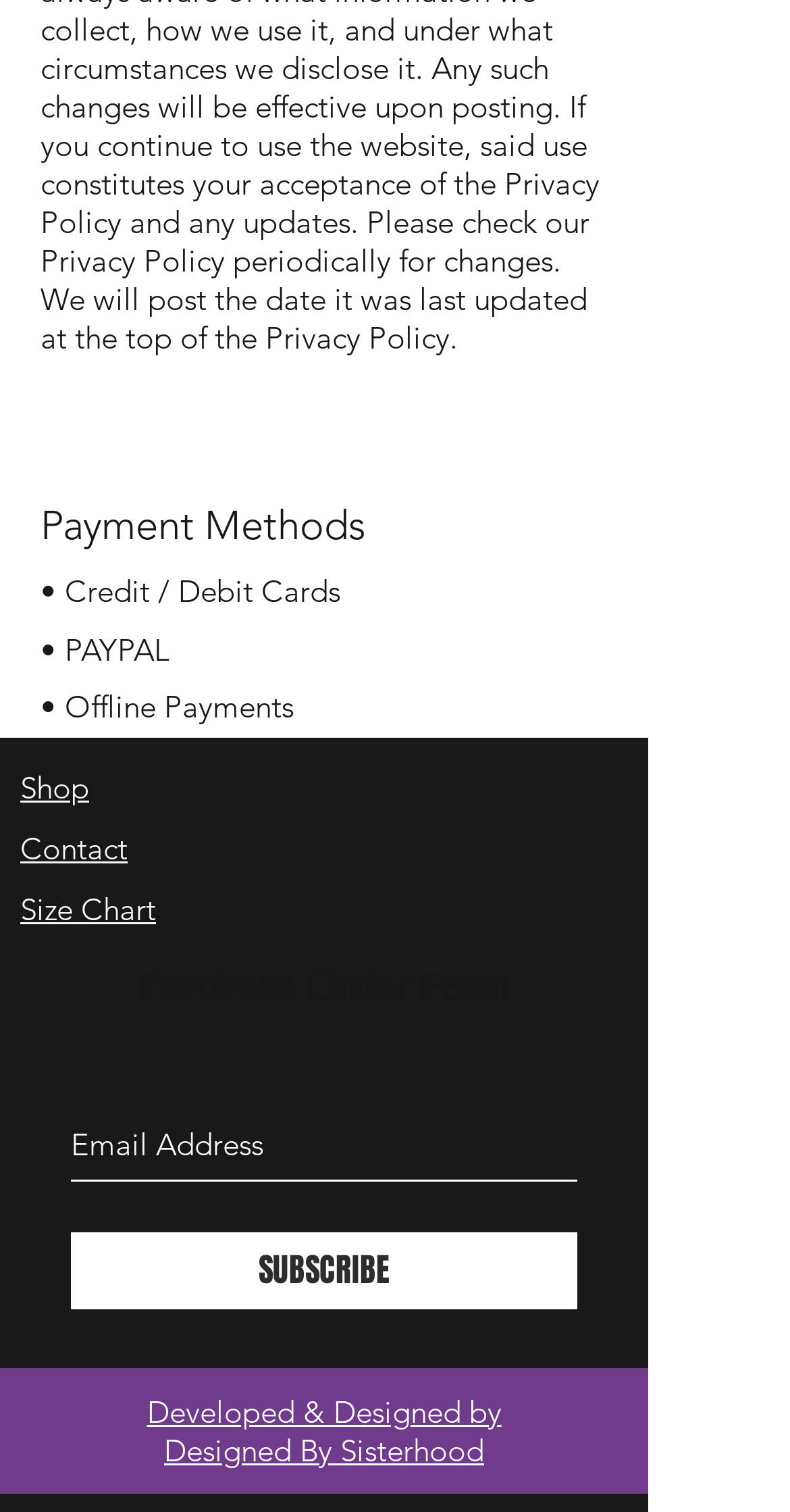Please specify the bounding box coordinates in the format (top-left x, top-left y, bottom-right x, bottom-right y), with all values as floating point numbers between 0 and 1. Identify the bounding box of the UI element described by: Contact

[0.026, 0.548, 0.162, 0.573]